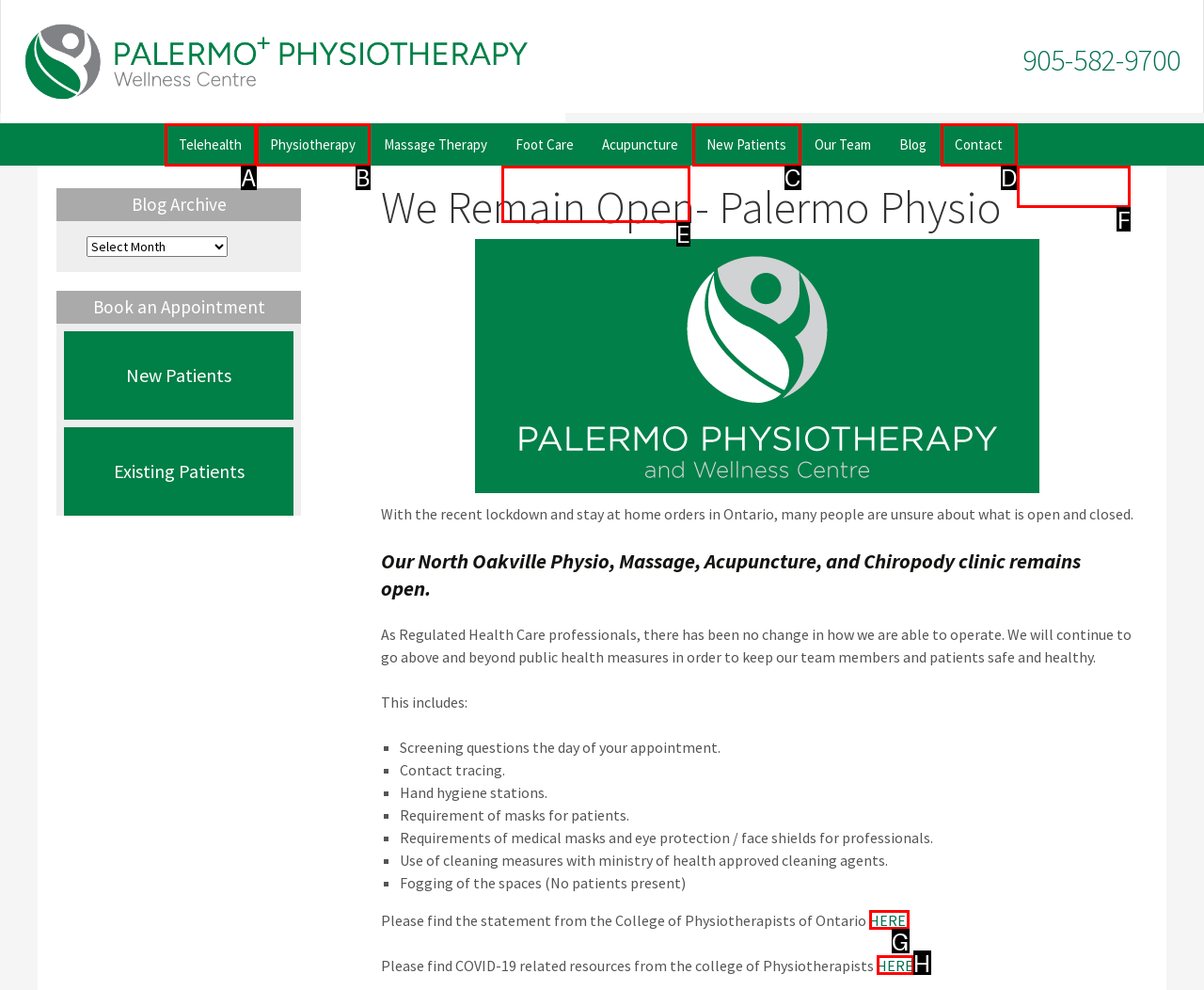Pick the HTML element that should be clicked to execute the task: Get resources related to COVID-19
Respond with the letter corresponding to the correct choice.

F